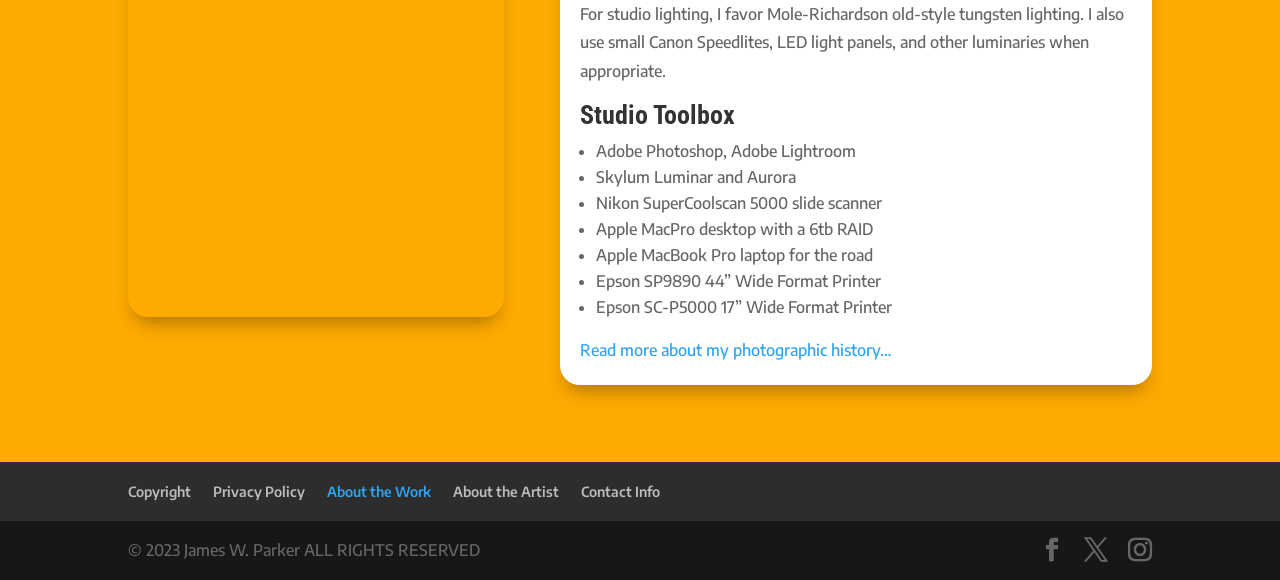Locate the bounding box coordinates of the item that should be clicked to fulfill the instruction: "Learn about the artist".

[0.354, 0.832, 0.437, 0.861]